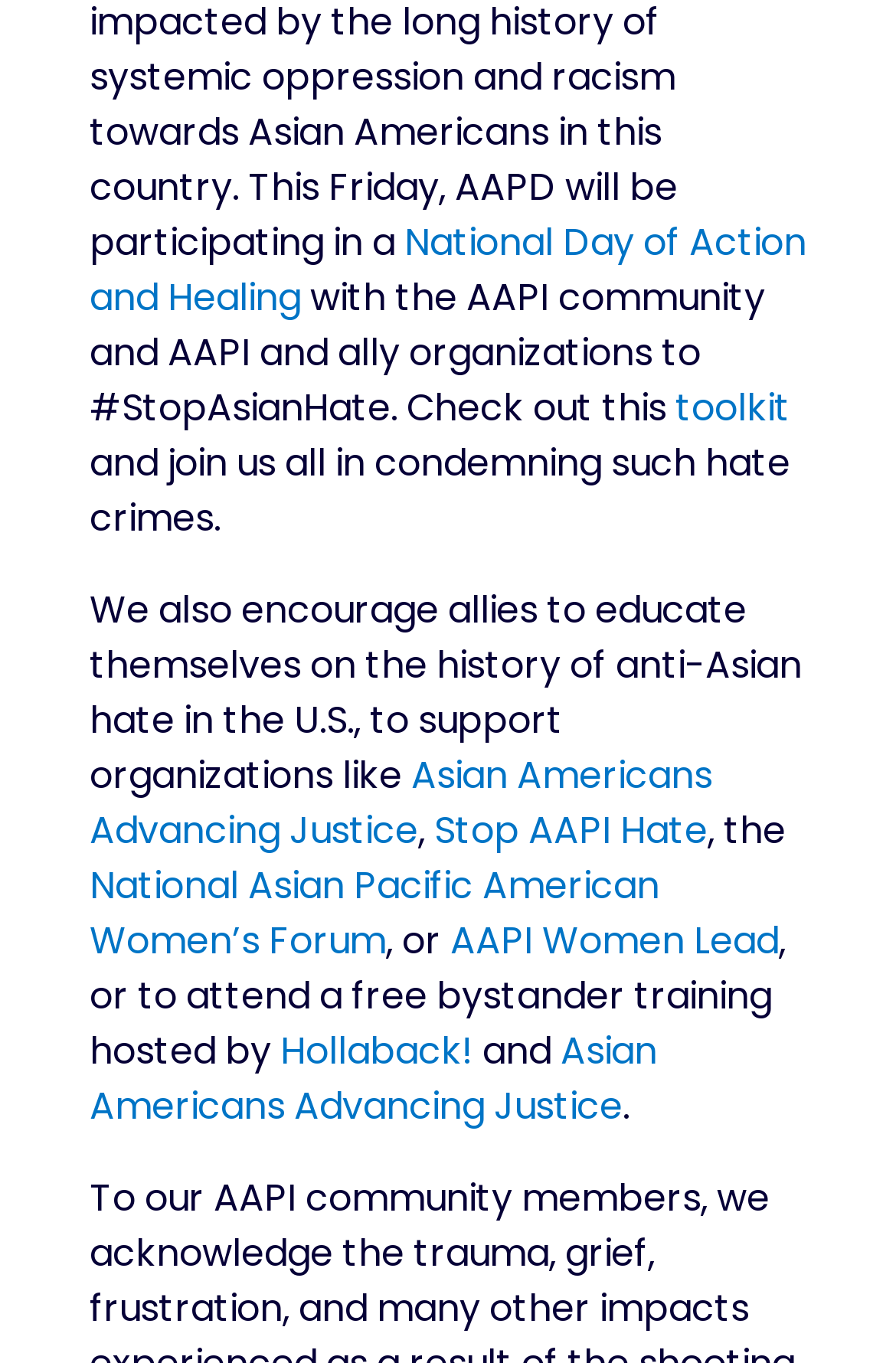What is the purpose of the National Day of Action and Healing?
Give a detailed explanation using the information visible in the image.

The purpose of the National Day of Action and Healing can be inferred from the text 'National Day of Action and Healing' which is a link, and the surrounding text that mentions 'StopAsianHate' and condemning hate crimes, indicating that the day is dedicated to stopping Asian hate and promoting healing.